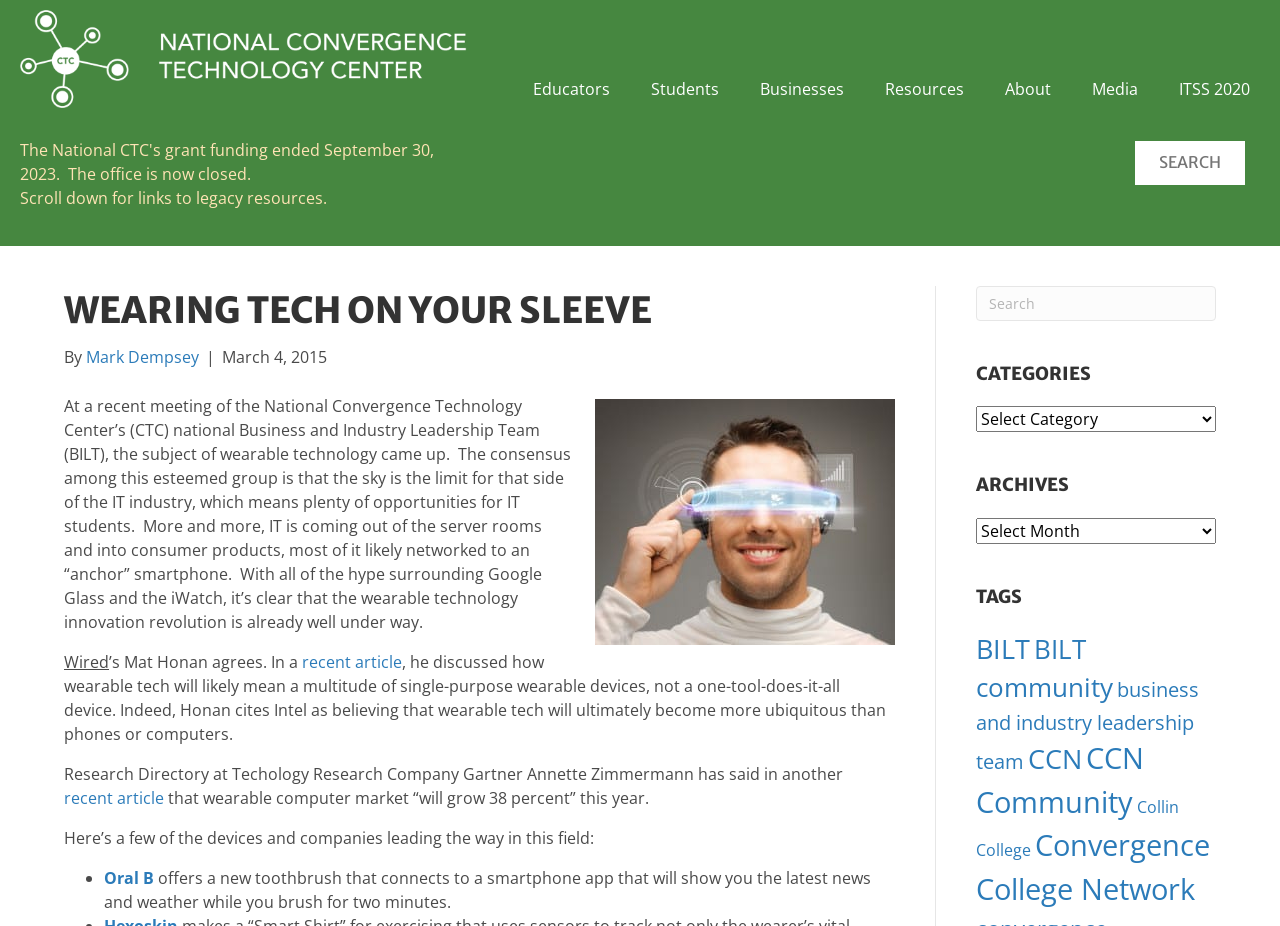Respond with a single word or short phrase to the following question: 
How many items are in the 'BILT community' category?

79 items